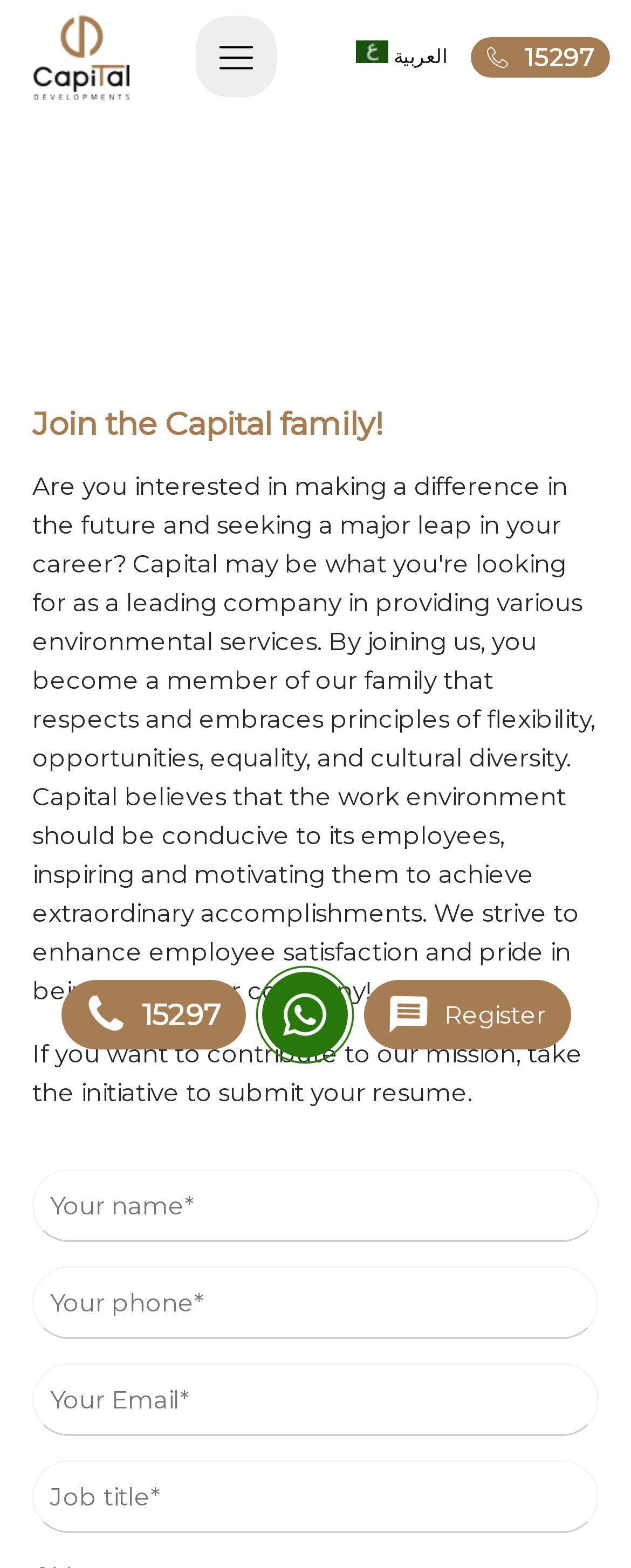Given the following UI element description: "parent_node: 15297", find the bounding box coordinates in the webpage screenshot.

[0.414, 0.62, 0.55, 0.674]